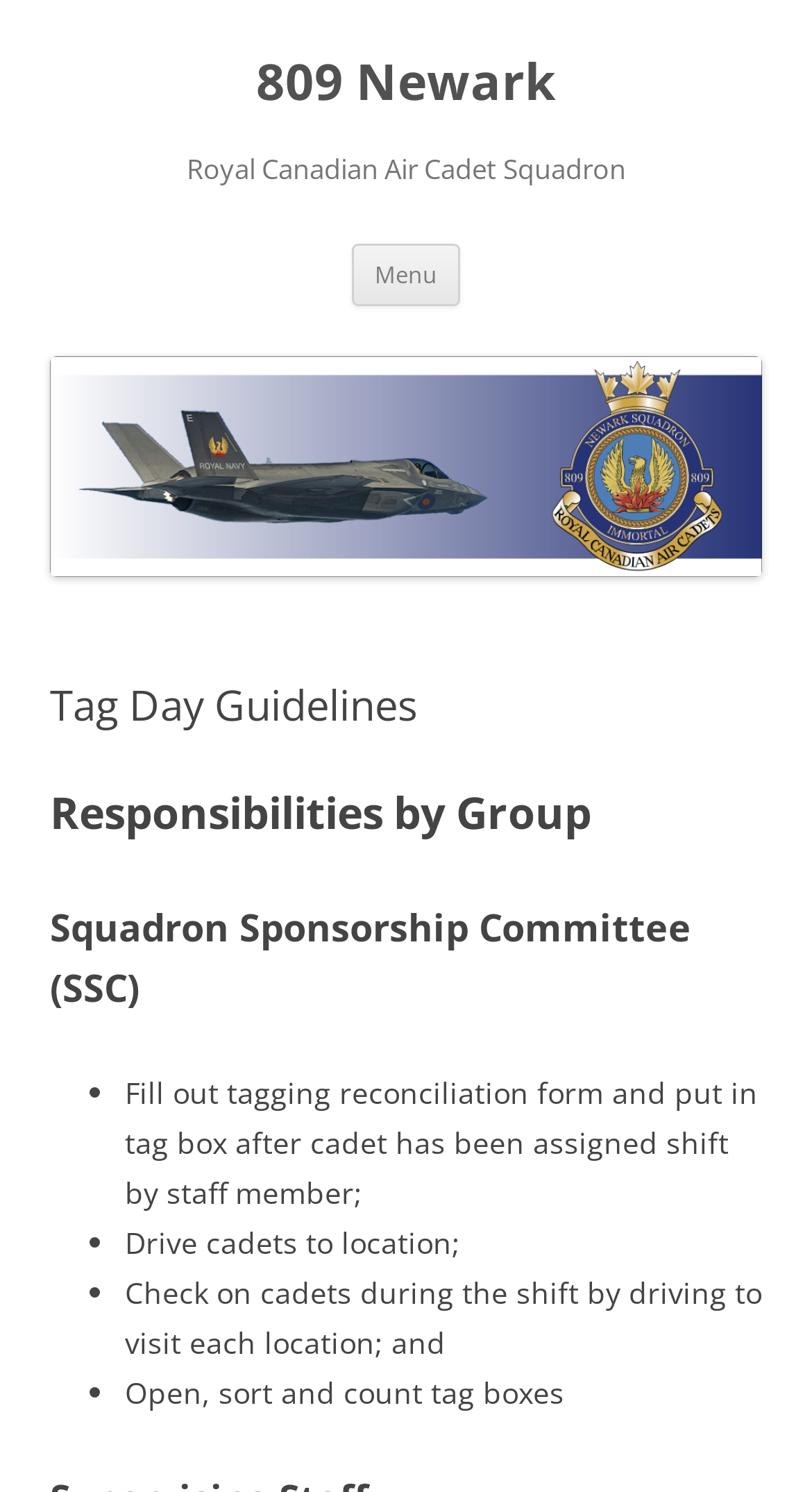Detail the webpage's structure and highlights in your description.

The webpage is about Tag Day Guidelines for the 809 Newark Royal Canadian Air Cadet Squadron. At the top, there is a heading with the squadron's name, followed by a button labeled "Menu" and a link to "Skip to content". Below this, there is a prominent link to "809 Newark" with an associated image.

The main content of the page is divided into sections, each with a heading. The first section is titled "Tag Day Guidelines", followed by "Responsibilities by Group" and then "Squadron Sponsorship Committee (SSC)". Under these headings, there are lists of responsibilities, marked with bullet points, which describe tasks such as filling out forms, driving cadets to locations, checking on them during shifts, and counting tag boxes.

The layout of the page is organized, with clear headings and concise text. The image associated with the "809 Newark" link is positioned above the main content, taking up a significant portion of the top section of the page. The button and links at the top are centered, while the main content is aligned to the left.